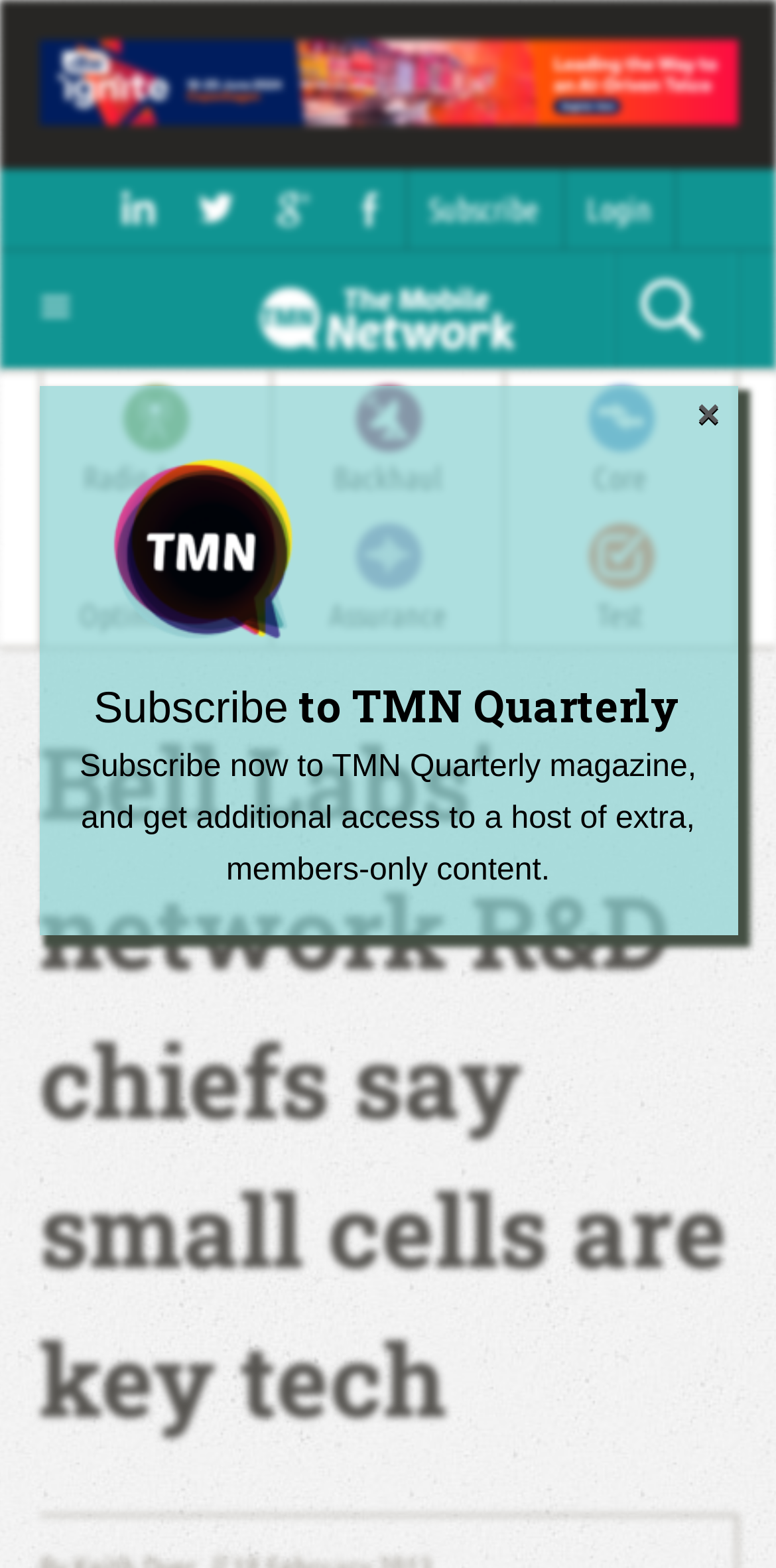Given the description of the UI element: "Features", predict the bounding box coordinates in the form of [left, top, right, bottom], with each value being a float between 0 and 1.

[0.05, 0.315, 0.95, 0.391]